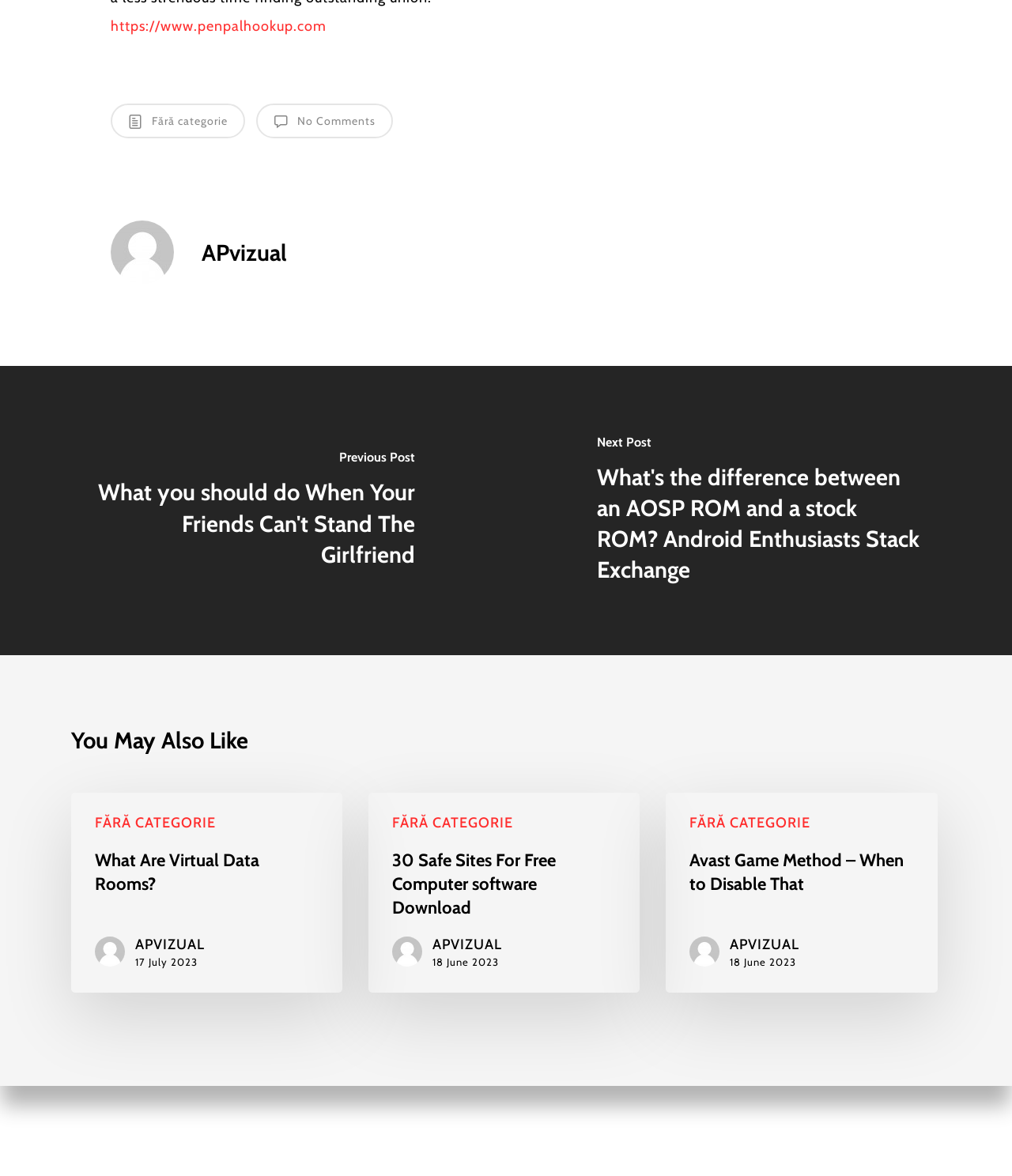Locate the bounding box coordinates of the region to be clicked to comply with the following instruction: "Go to the next post". The coordinates must be four float numbers between 0 and 1, in the form [left, top, right, bottom].

[0.59, 0.363, 0.91, 0.501]